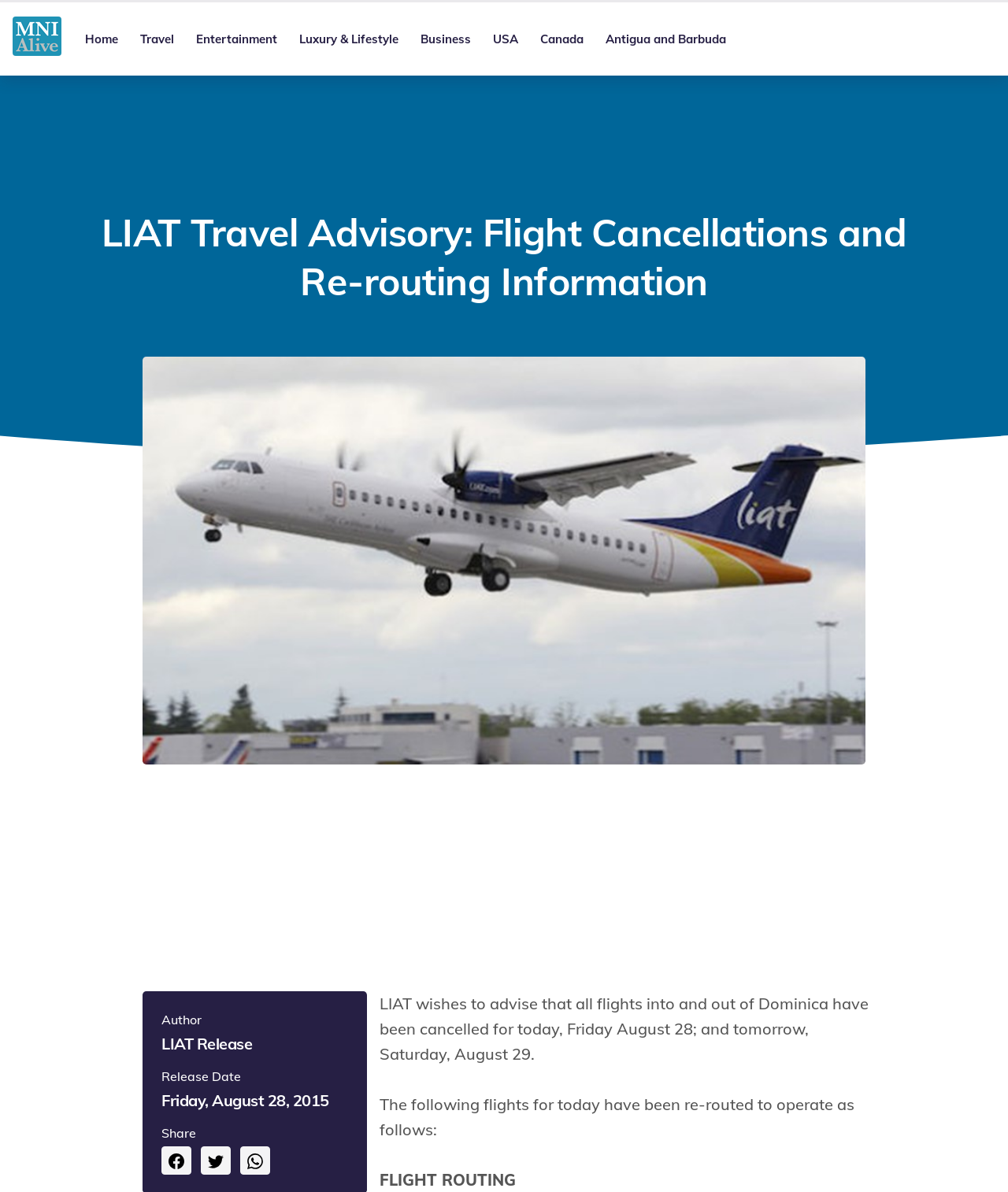Using the details in the image, give a detailed response to the question below:
What type of information is provided in the advisory?

The advisory provides information about flight cancellations and re-routing, as indicated by the heading 'LIAT Travel Advisory: Flight Cancellations and Re-routing Information' and the text that follows, which provides details about the affected flights and their re-routing.